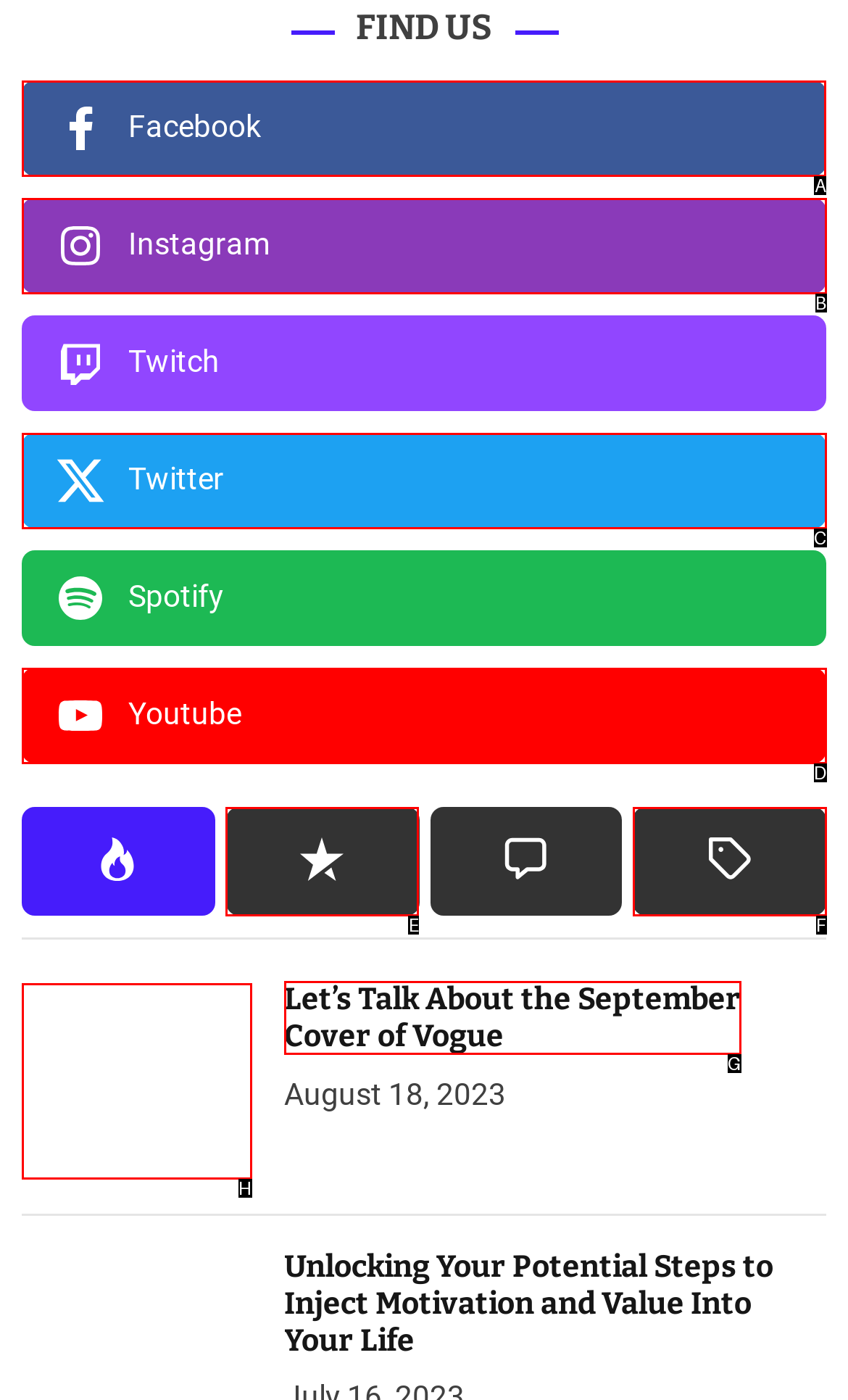Determine the letter of the UI element that will complete the task: Click on Facebook link
Reply with the corresponding letter.

A